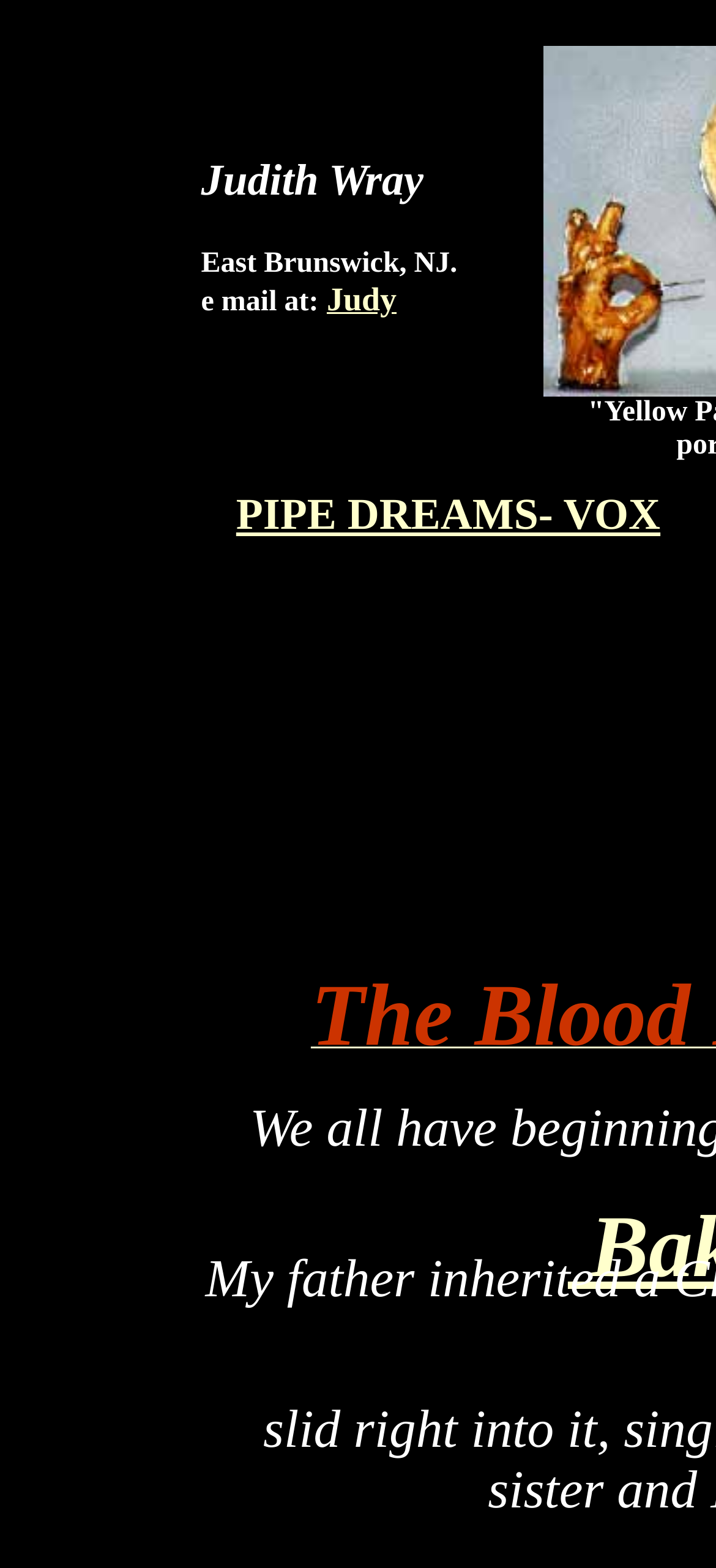Give a one-word or one-phrase response to the question: 
What is the format of the text 'Judith Wray'?

heading